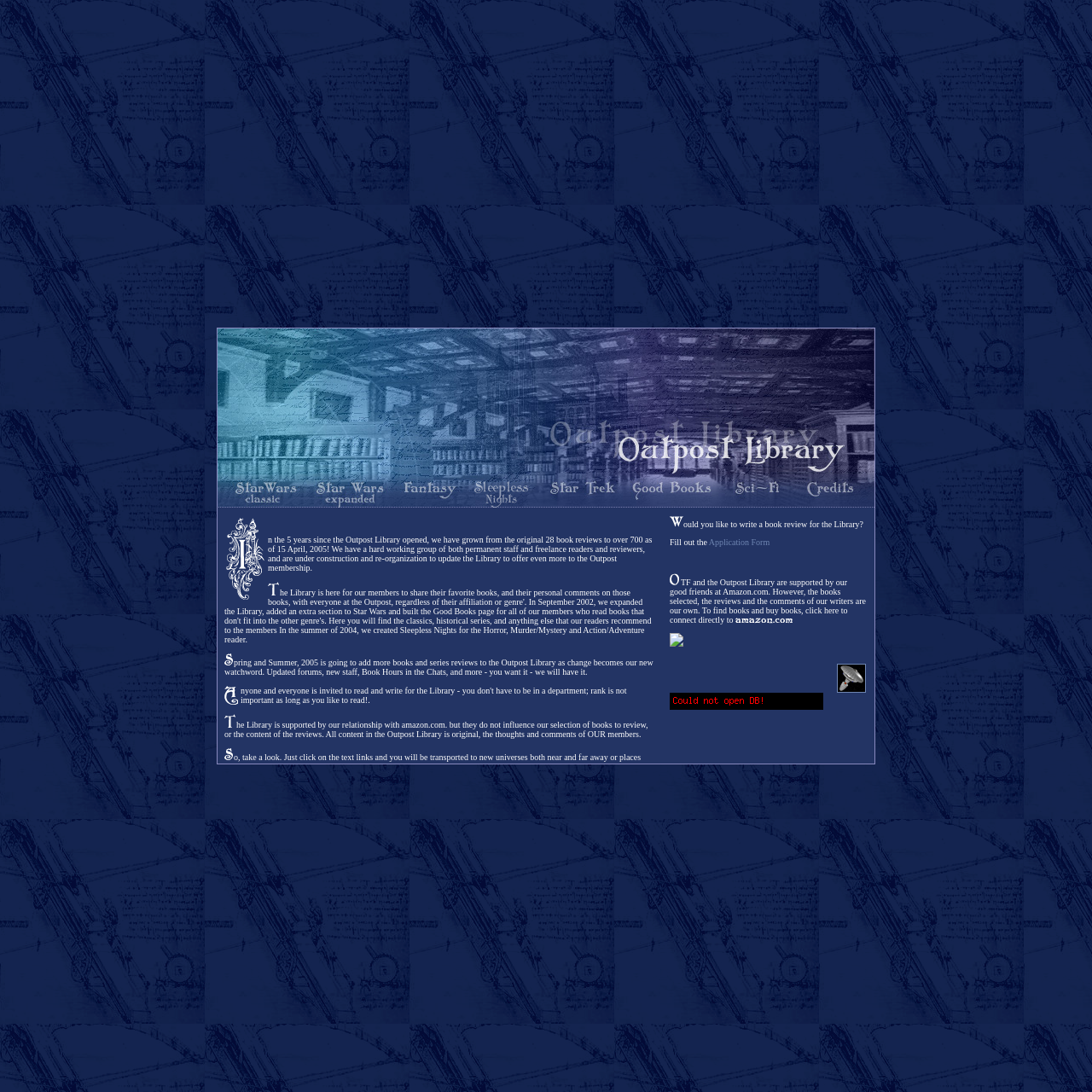Locate the bounding box coordinates of the region to be clicked to comply with the following instruction: "Read more about Benicia City Council". The coordinates must be four float numbers between 0 and 1, in the form [left, top, right, bottom].

None